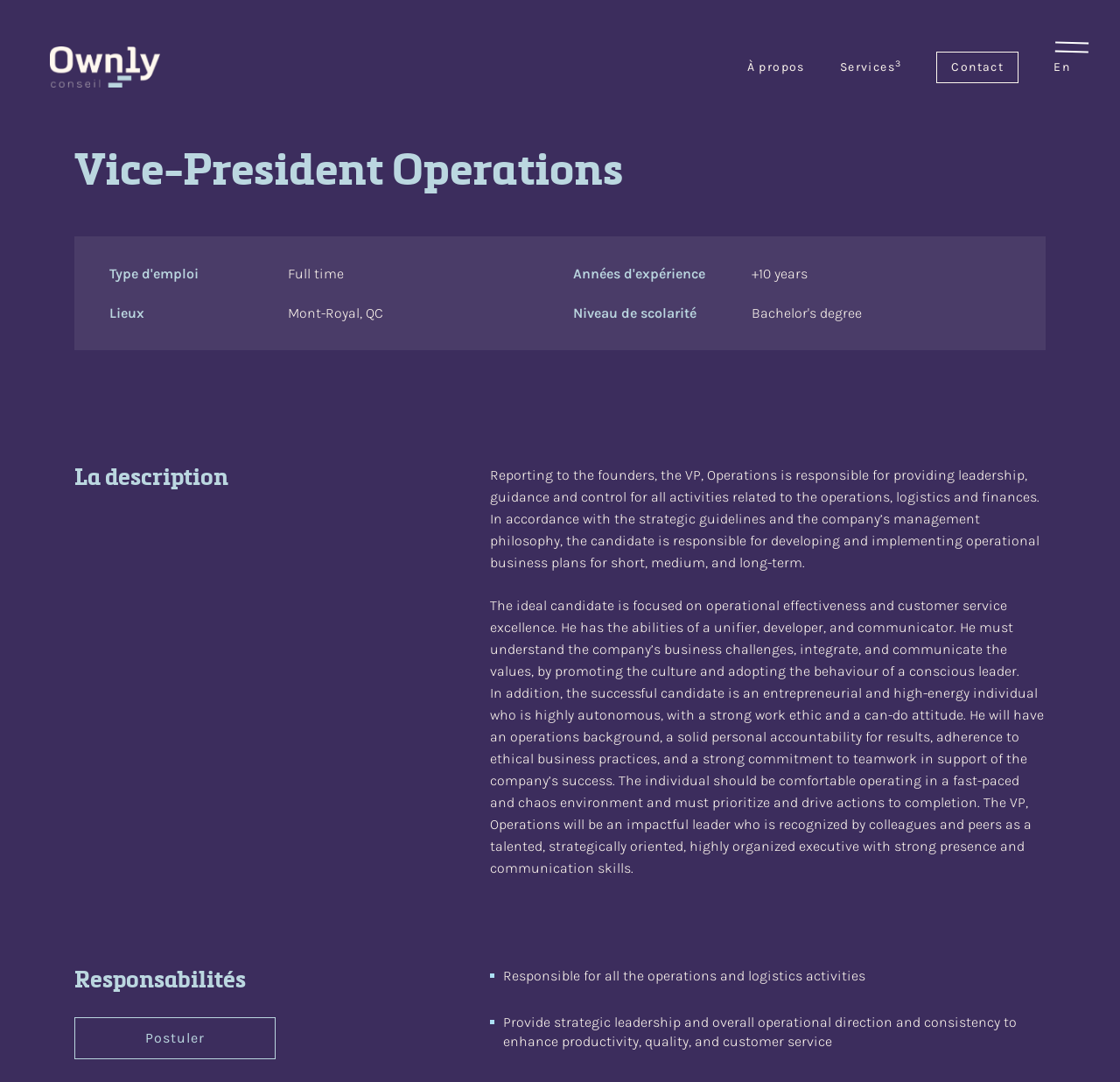Given the element description English, identify the bounding box coordinates for the UI element on the webpage screenshot. The format should be (top-left x, top-left y, bottom-right x, bottom-right y), with values between 0 and 1.

[0.941, 0.052, 0.955, 0.072]